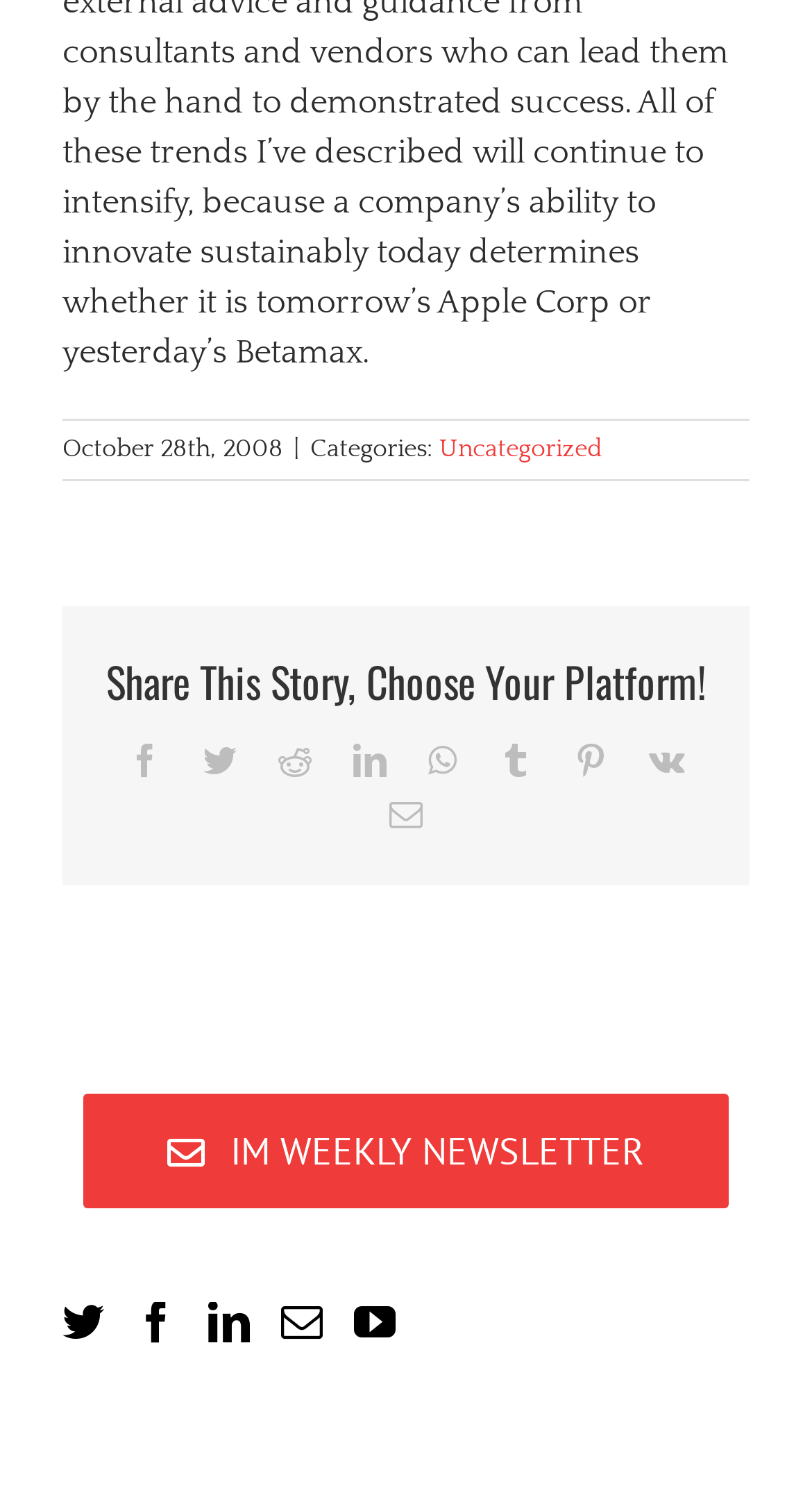Based on the image, please respond to the question with as much detail as possible:
What is the category of the article?

The category of the article is mentioned next to the 'Categories:' label, and it is specified as 'Uncategorized'.